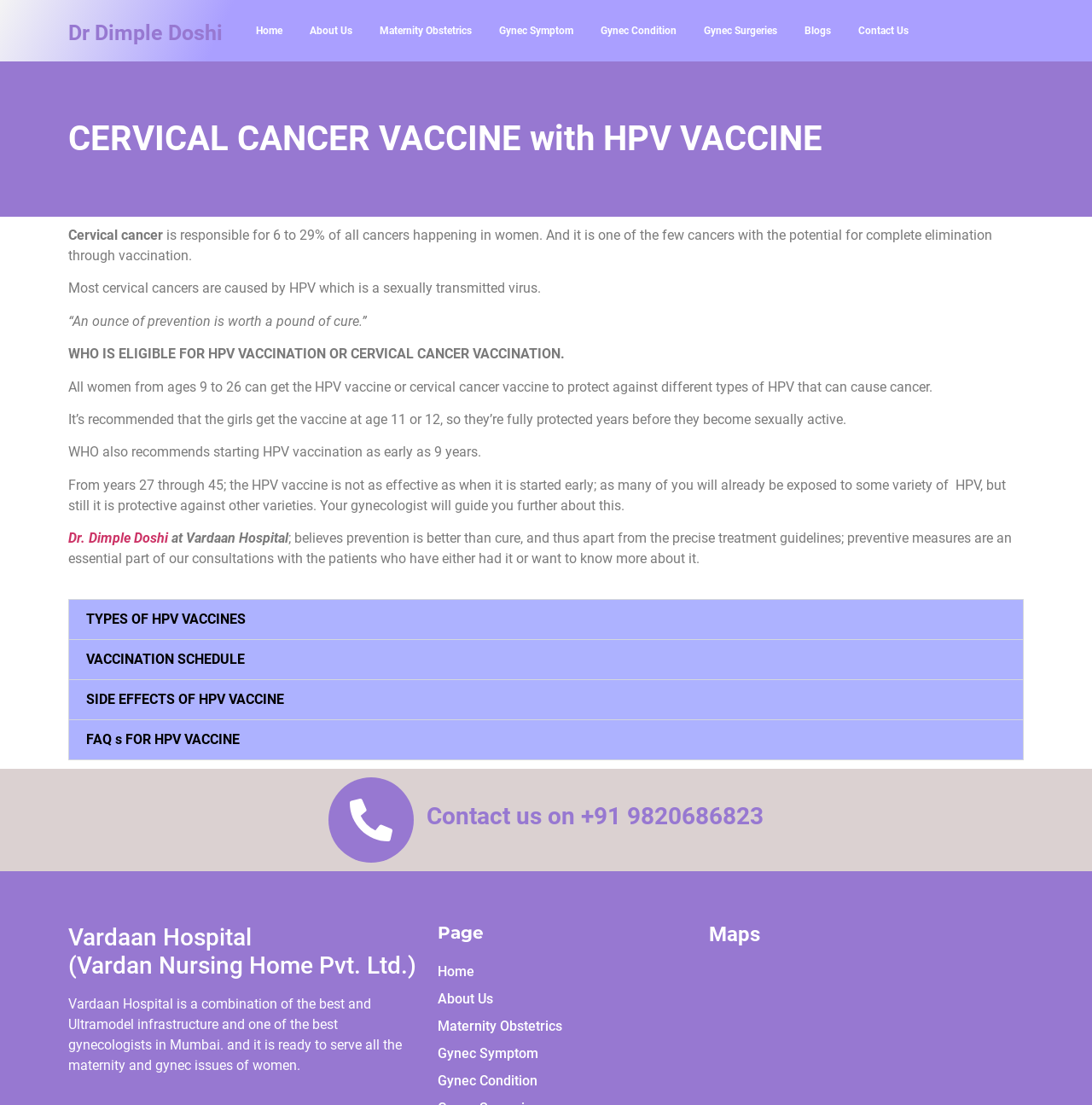Pinpoint the bounding box coordinates of the element you need to click to execute the following instruction: "Learn about 'TYPES OF HPV VACCINES'". The bounding box should be represented by four float numbers between 0 and 1, in the format [left, top, right, bottom].

[0.063, 0.542, 0.937, 0.578]